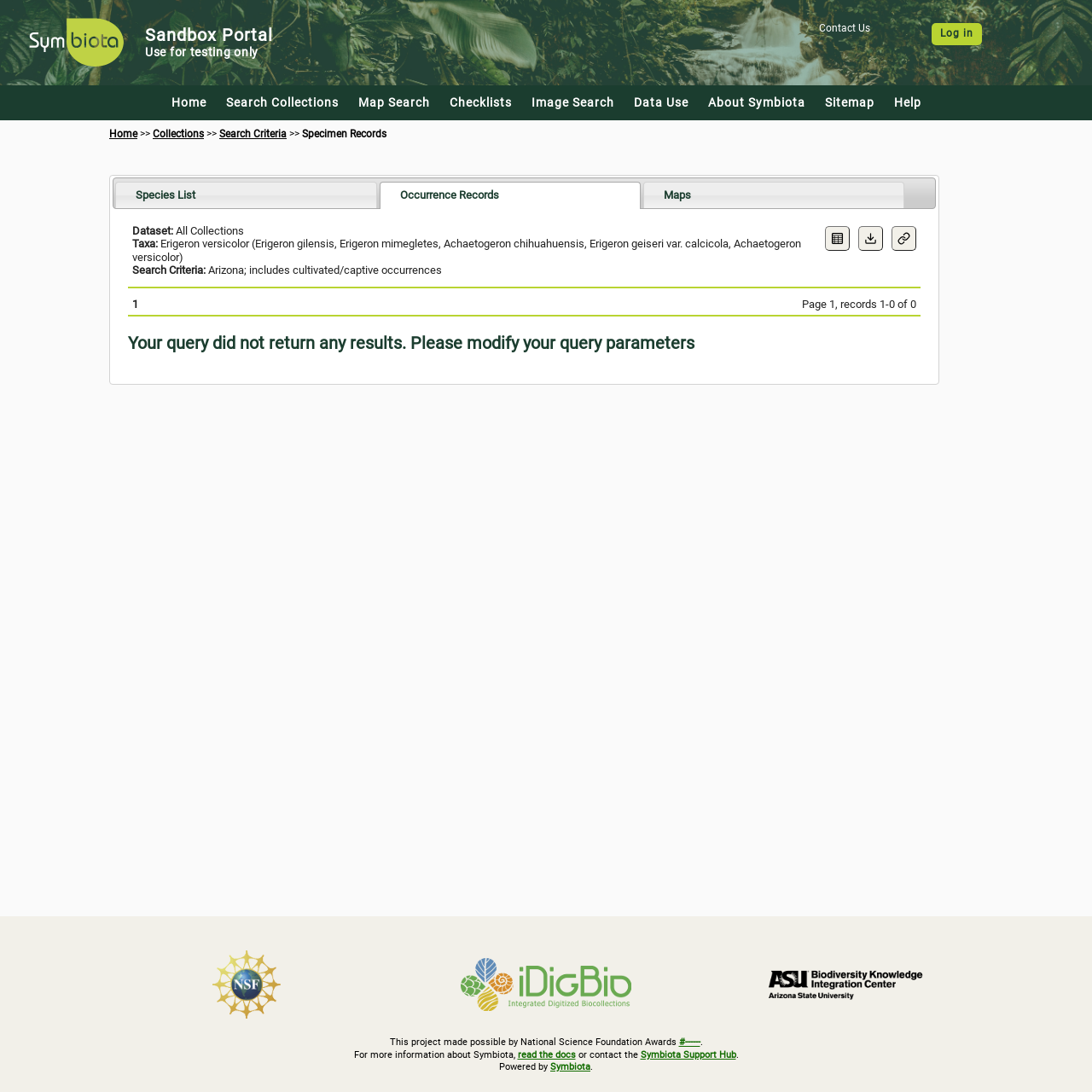How many tabs are available in the tablist?
Answer the question with detailed information derived from the image.

The question can be answered by looking at the tablist element which contains three tabs: 'Species List', 'Occurrence Records', and 'Maps'.